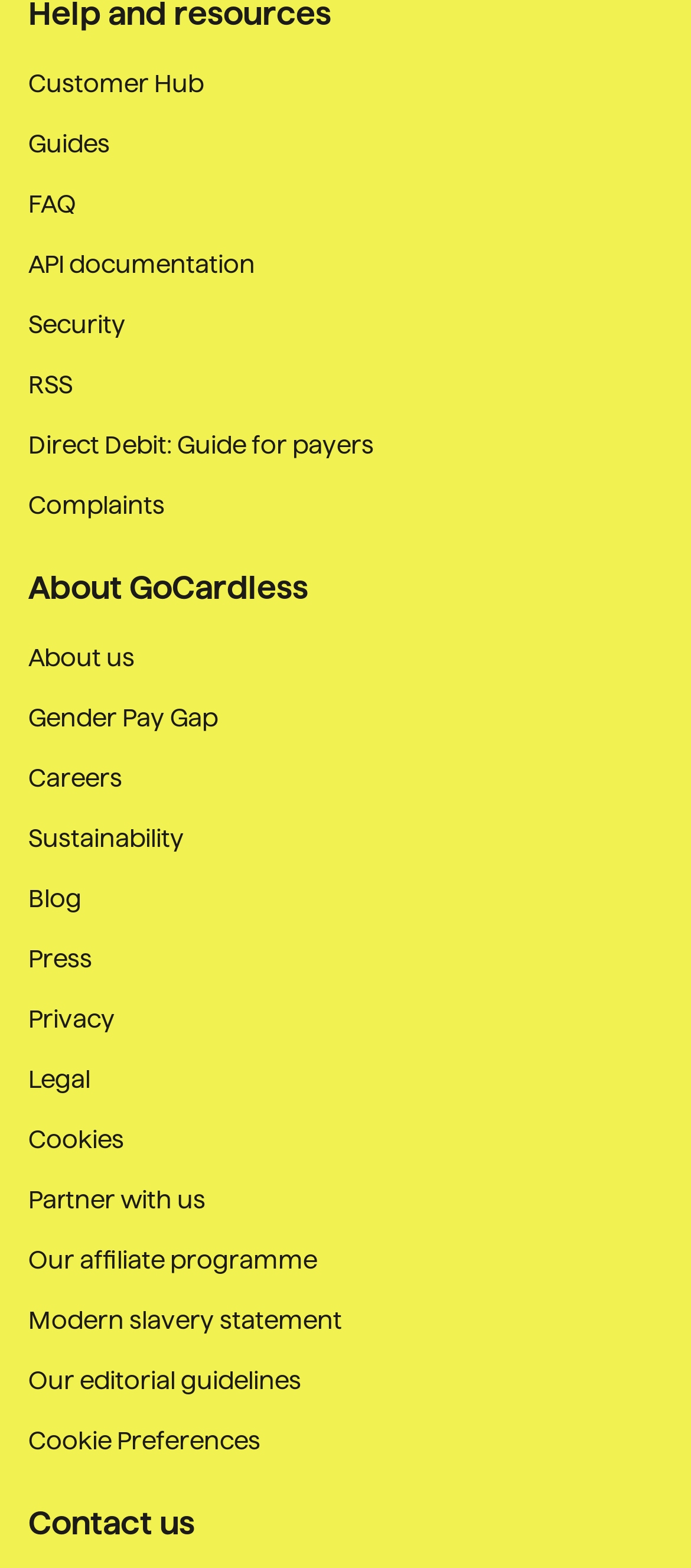Use a single word or phrase to respond to the question:
What is the text above the navigation section?

Contact us